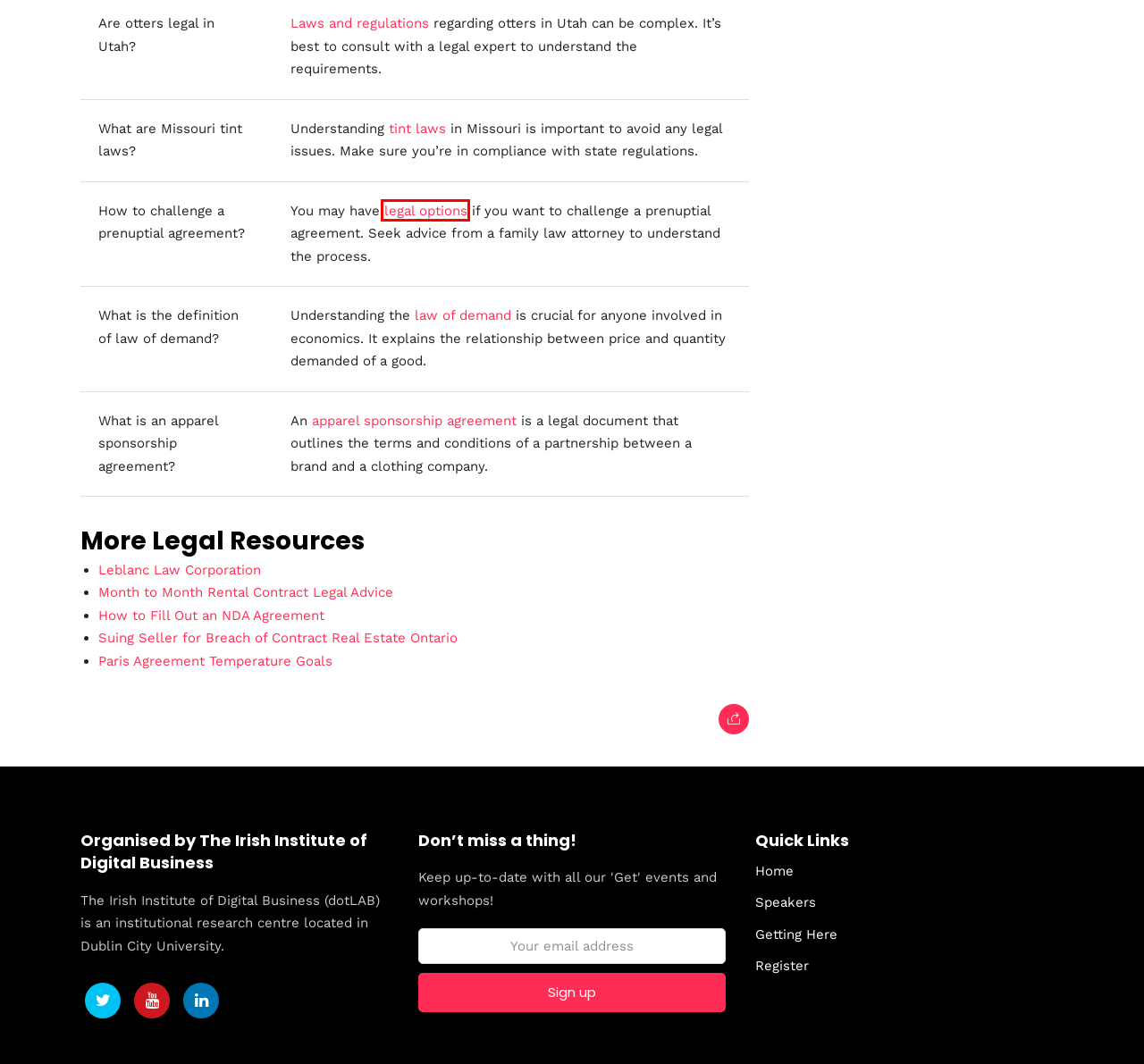Given a screenshot of a webpage with a red rectangle bounding box around a UI element, select the best matching webpage description for the new webpage that appears after clicking the highlighted element. The candidate descriptions are:
A. Are Otters Legal in Utah? Laws and Regulations Explained - La Grive Joufflue Cueilleur-Apiculteur
B. Apparel Sponsorship Agreement | Legal Guidelines & Best Practices – VPROV | 2006 CAT TOPPER'S ENTITY
C. Understanding Missouri Tint Laws: What You Need to Know – Kalas | Home Made Product Sale
D. Page not found - TopBranding
E. Home - Get Started 2019
F. Speakers - Get Started 2019
G. Page Not Found - HelmeTing
H. Register - Get Started 2019

D